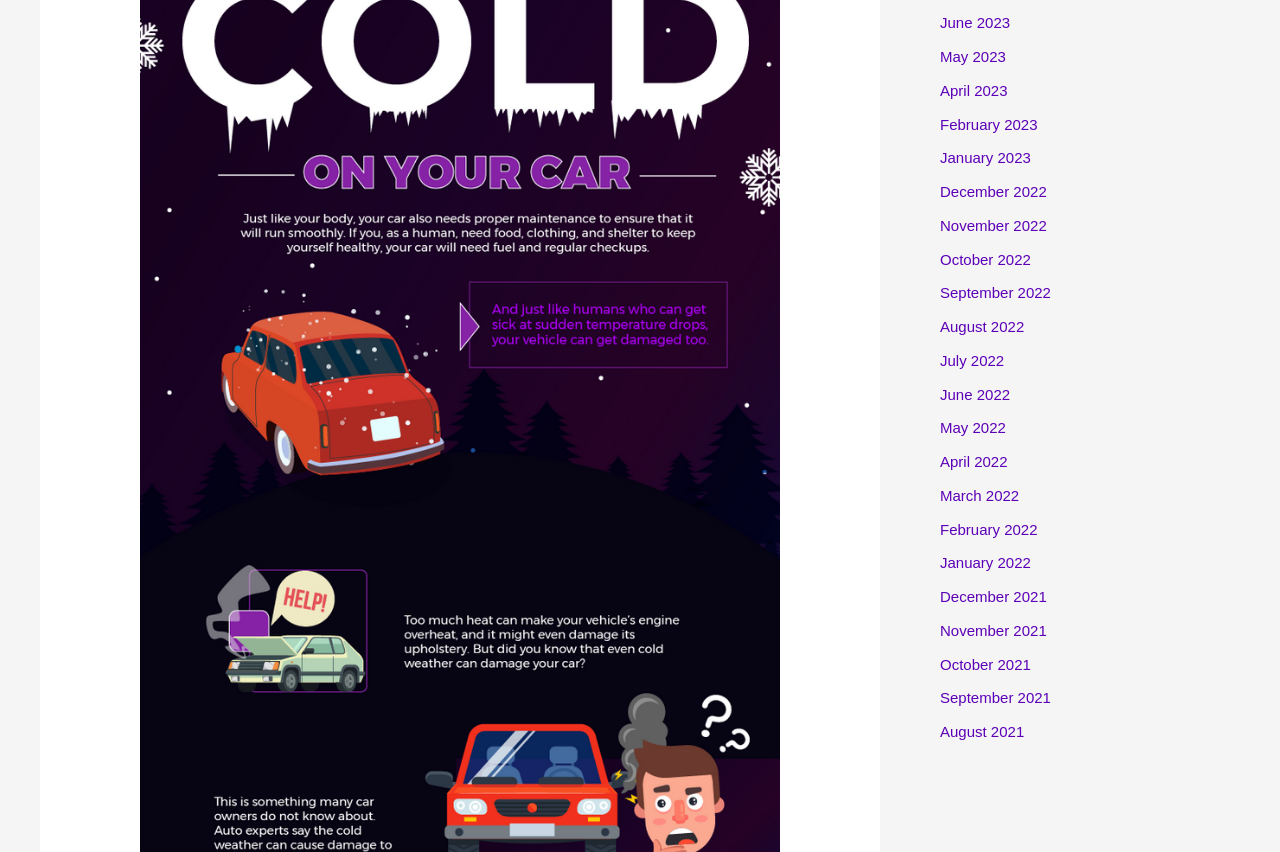Provide a single word or phrase to answer the given question: 
What is the most recent month listed?

June 2023